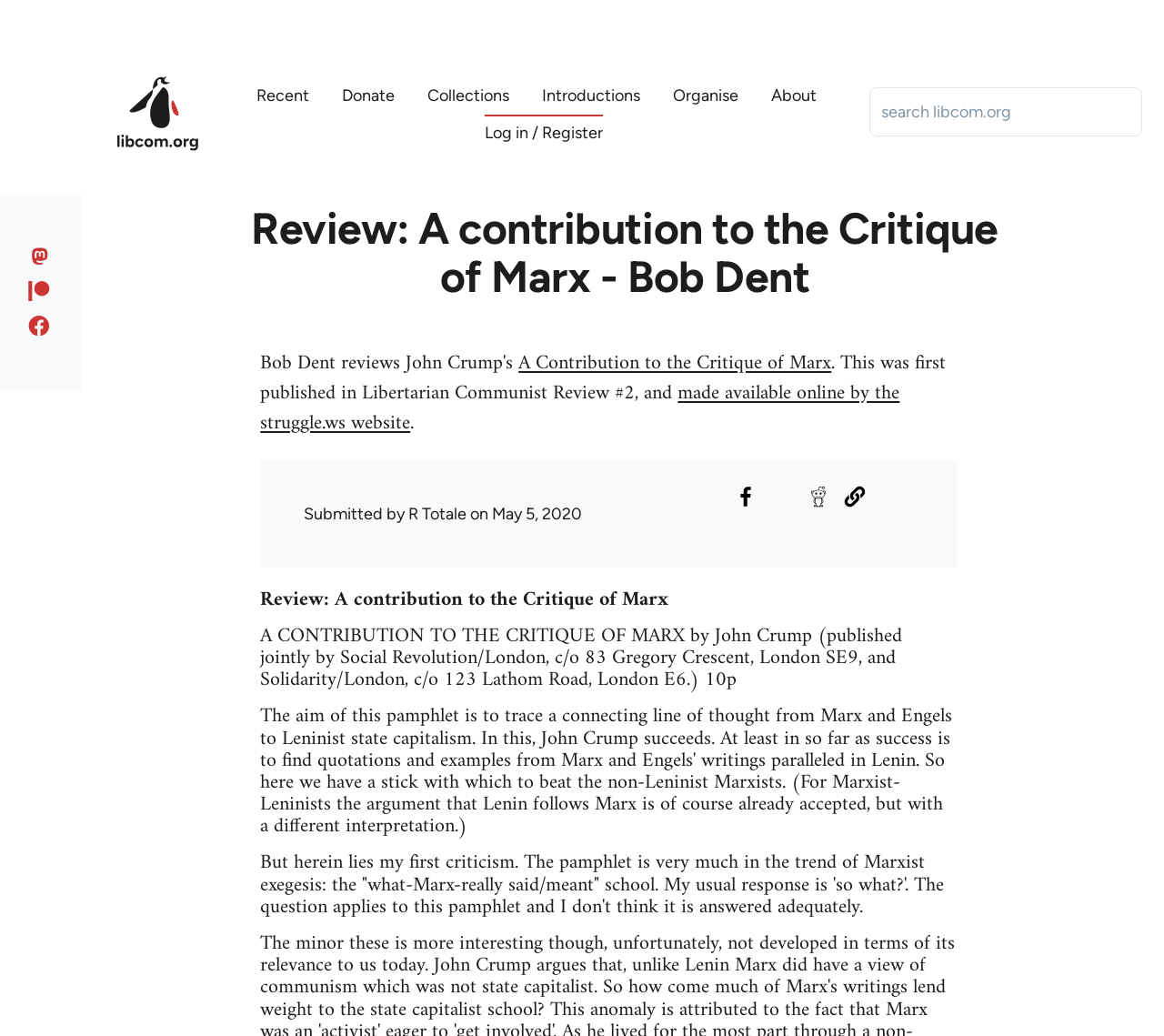Reply to the question below using a single word or brief phrase:
What is the name of the website?

libcom.org